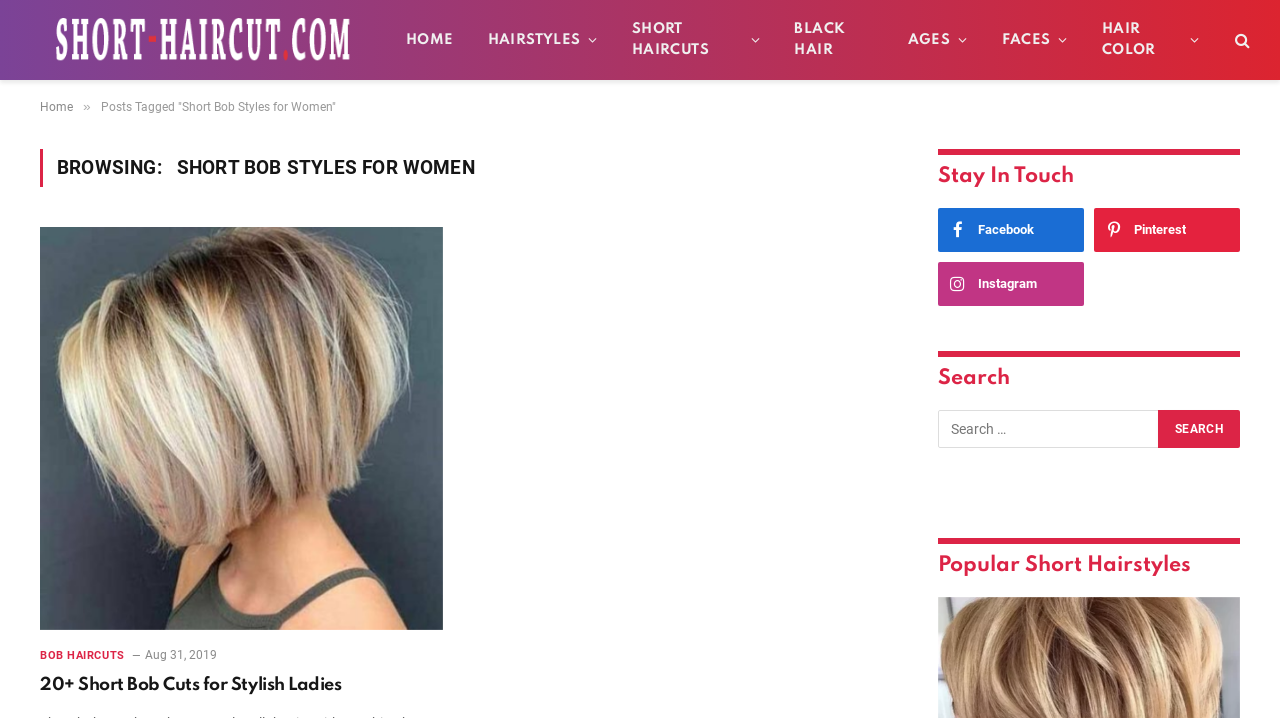How many social media platforms are linked on this webpage?
Answer the question with detailed information derived from the image.

By examining the webpage's structure, I found three social media links: Facebook, Pinterest, and Instagram, which are represented by their respective icons and labels.